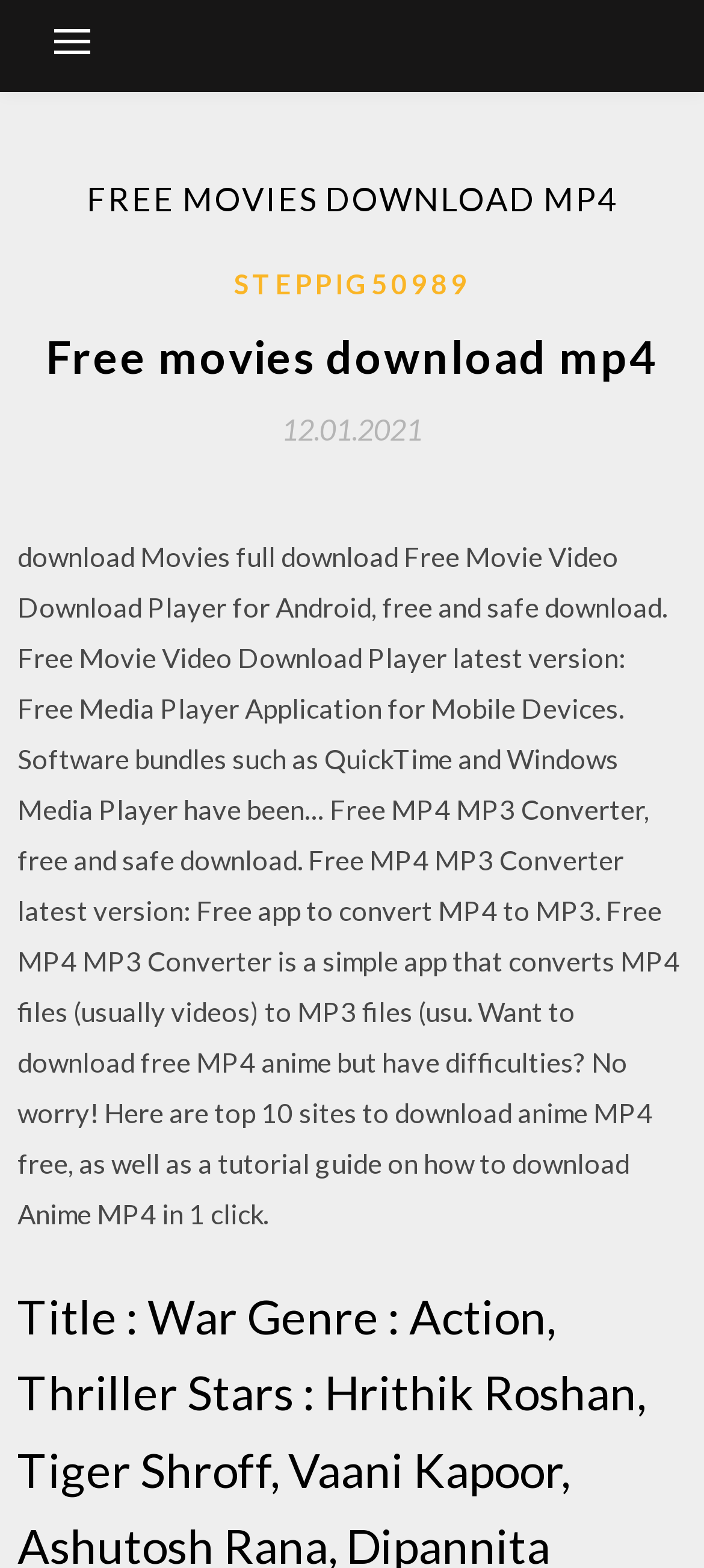Explain the webpage's layout and main content in detail.

The webpage is a tool for downloading MP4 files online, specifically for movies, music, and TV shows. At the top-left corner, there is a button that controls the primary menu. Next to it, there is a header section that spans almost the entire width of the page, containing the title "FREE MOVIES DOWNLOAD MP4" in large font.

Below the header, there are two links: "STEPPIG50989" and "12.01.2021", which appears to be a date. The "STEPPIG50989" link is positioned slightly above the date link.

The main content of the page is a long paragraph of text that describes the service, mentioning that it provides a fast and free MP4 music downloader online, as well as MP4 video downloader for TV shows. The text also mentions other related software, such as Free Movie Video Download Player for Android and Free MP4 MP3 Converter.

There are no images on the page, but the text is organized in a clear and readable format, with headings and paragraphs that make it easy to follow. Overall, the page appears to be a simple and functional tool for downloading MP4 files.